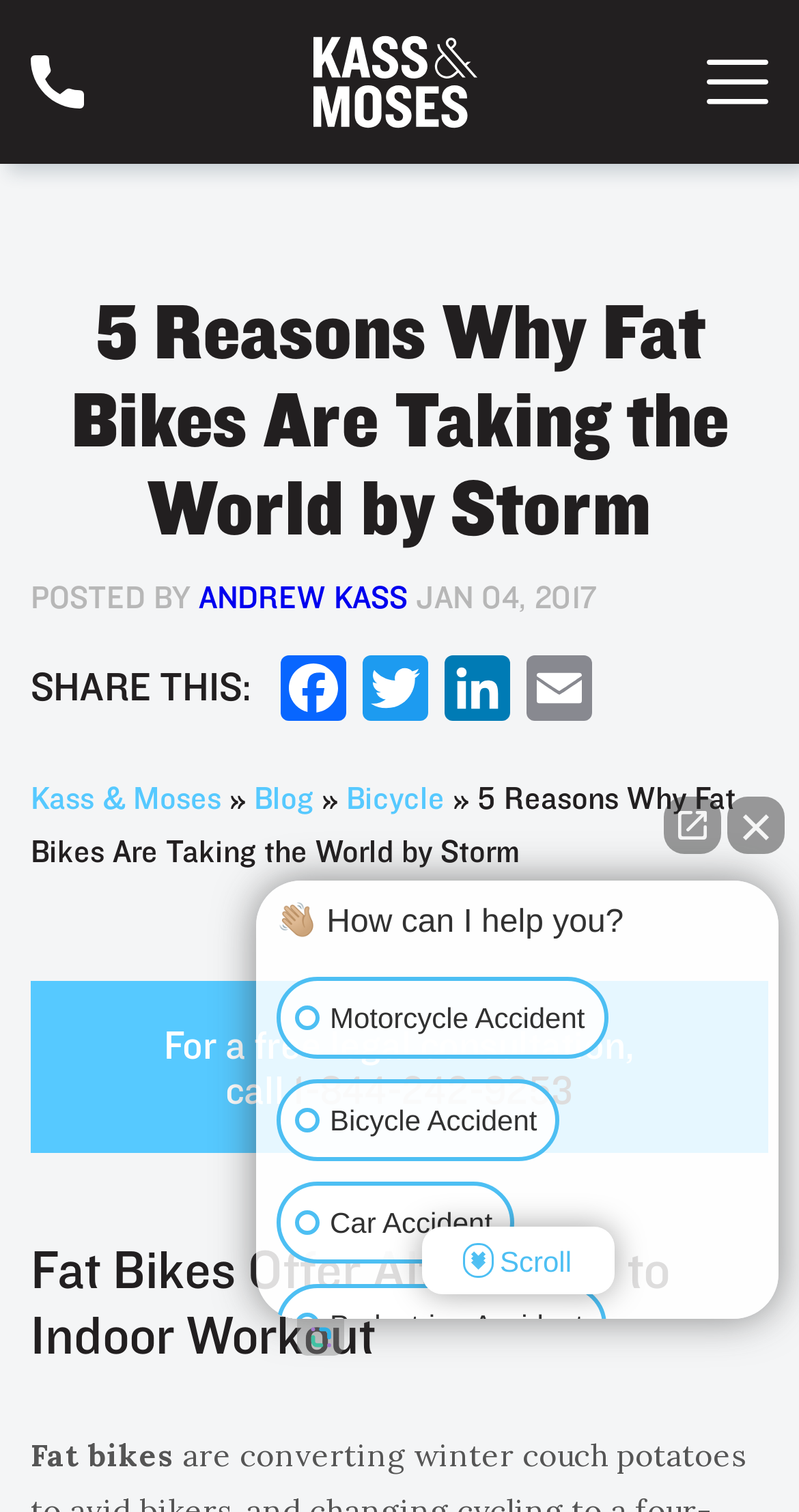Explain the webpage's layout and main content in detail.

This webpage is about fat bikes and their benefits, with a focus on how they are changing winter couch potatoes into avid bikers, making cycling a 4-season sport. 

At the top left of the page, there is a logo of Kass & Moses, which is a link to their website. Next to it, there is a header that reads "5 Reasons Why Fat Bikes Are Taking the World by Storm". Below this header, there is a section with the author's name, Andrew Kass, and the date of the post, January 4, 2017. 

On the top right side of the page, there are three social media links to share the article on Facebook, Twitter, and LinkedIn, as well as an email link. 

Below the header, there is a section with a brief introduction to the article, followed by a list of reasons why fat bikes are beneficial. The first reason is titled "Fat Bikes Offer Alternative to Indoor Workout". 

On the right side of the page, there is a section with links to other articles on the website, including "Blog" and "Bicycle". 

At the bottom of the page, there are several links to contact Kass & Moses, including a phone number and a call-to-action button to get a free legal consultation. 

Additionally, there is a chat widget on the page with a button to close it, and a section with links to other topics, including motorcycle accidents, bicycle accidents, car accidents, pedestrian accidents, slip and fall accidents, and dog bites.